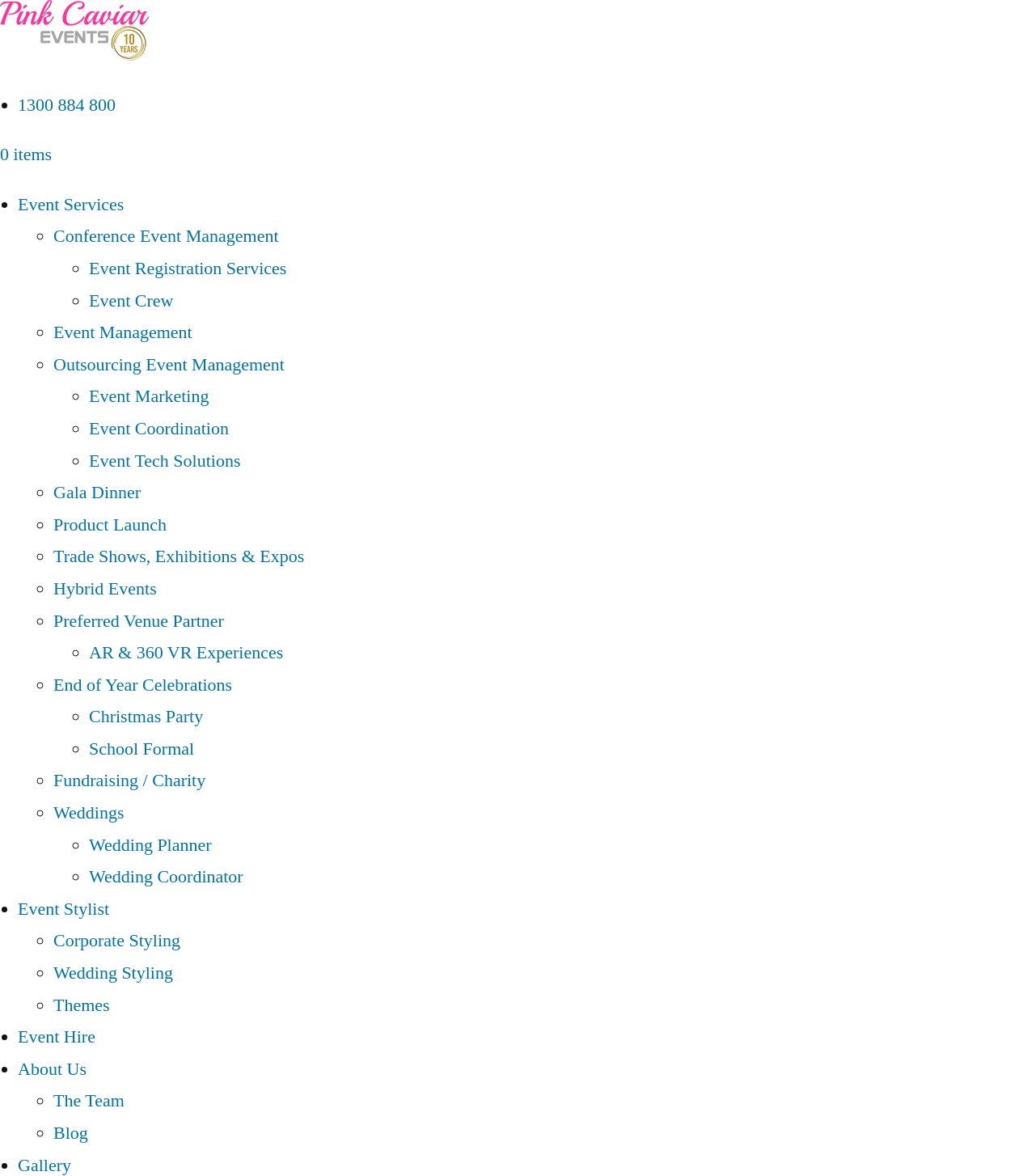Describe the entire webpage, focusing on both content and design.

This webpage appears to be a event management company's website, specifically Pink Caviar Events, with a focus on event management services in Sydney. At the top, there is a logo image with the company's 10-year anniversary caption. Below the logo, there are several links and list markers arranged vertically, indicating a navigation menu.

The navigation menu is divided into sections, each with a list marker (• or ◦) followed by a link with descriptive text. The sections include Event Services, Conference Event Management, Event Registration Services, and more. Each section has multiple links with specific services, such as Gala Dinner, Product Launch, and Hybrid Events.

On the right side of the navigation menu, there is a phone number "1300 884 800" displayed prominently. Below the phone number, there are more links and list markers, continuing the navigation menu.

The webpage also features a prominent title "Larger Fishbowl Flower Arrangement" with a description "with seasonal fresh flowers in your choice of colour. on a mirror base with tealight candles. Make a statement!" This suggests that the company offers event decoration services, including flower arrangements.

Overall, the webpage is organized with a clear navigation menu and prominent display of the company's services and contact information.